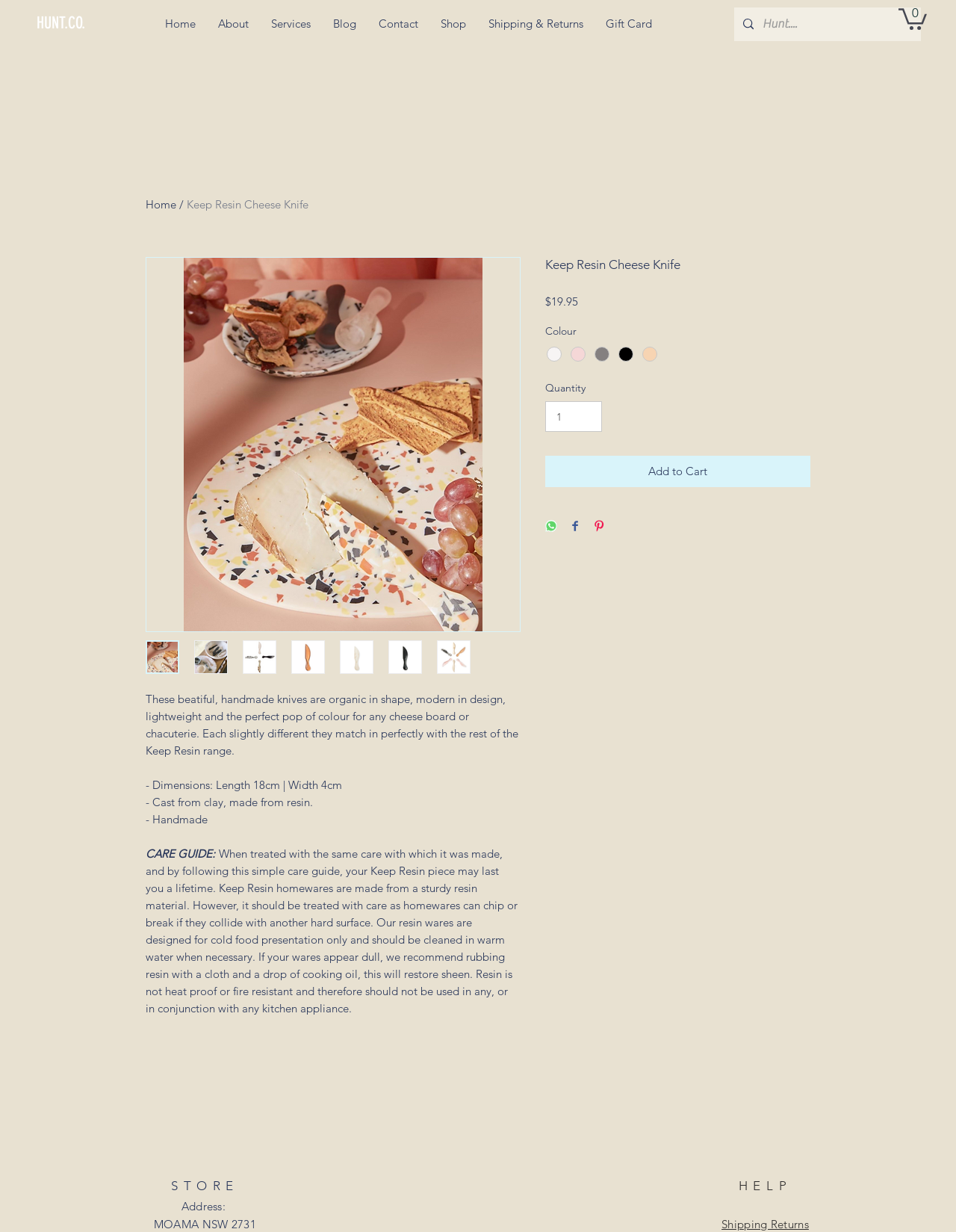Determine the bounding box coordinates in the format (top-left x, top-left y, bottom-right x, bottom-right y). Ensure all values are floating point numbers between 0 and 1. Identify the bounding box of the UI element described by: Blog

[0.337, 0.01, 0.384, 0.029]